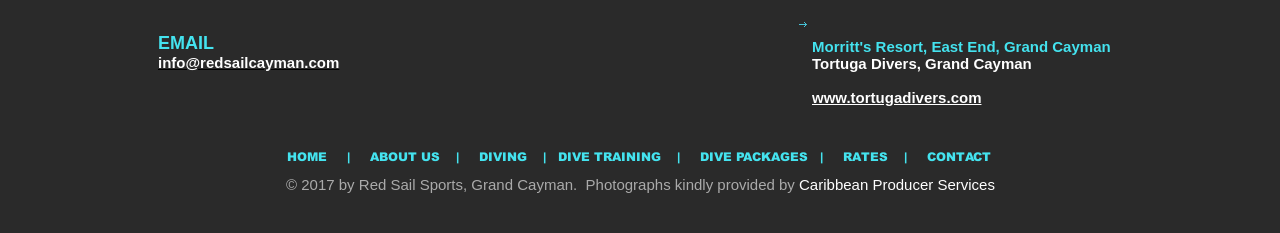Pinpoint the bounding box coordinates of the clickable element to carry out the following instruction: "Visit Food from the sea."

None